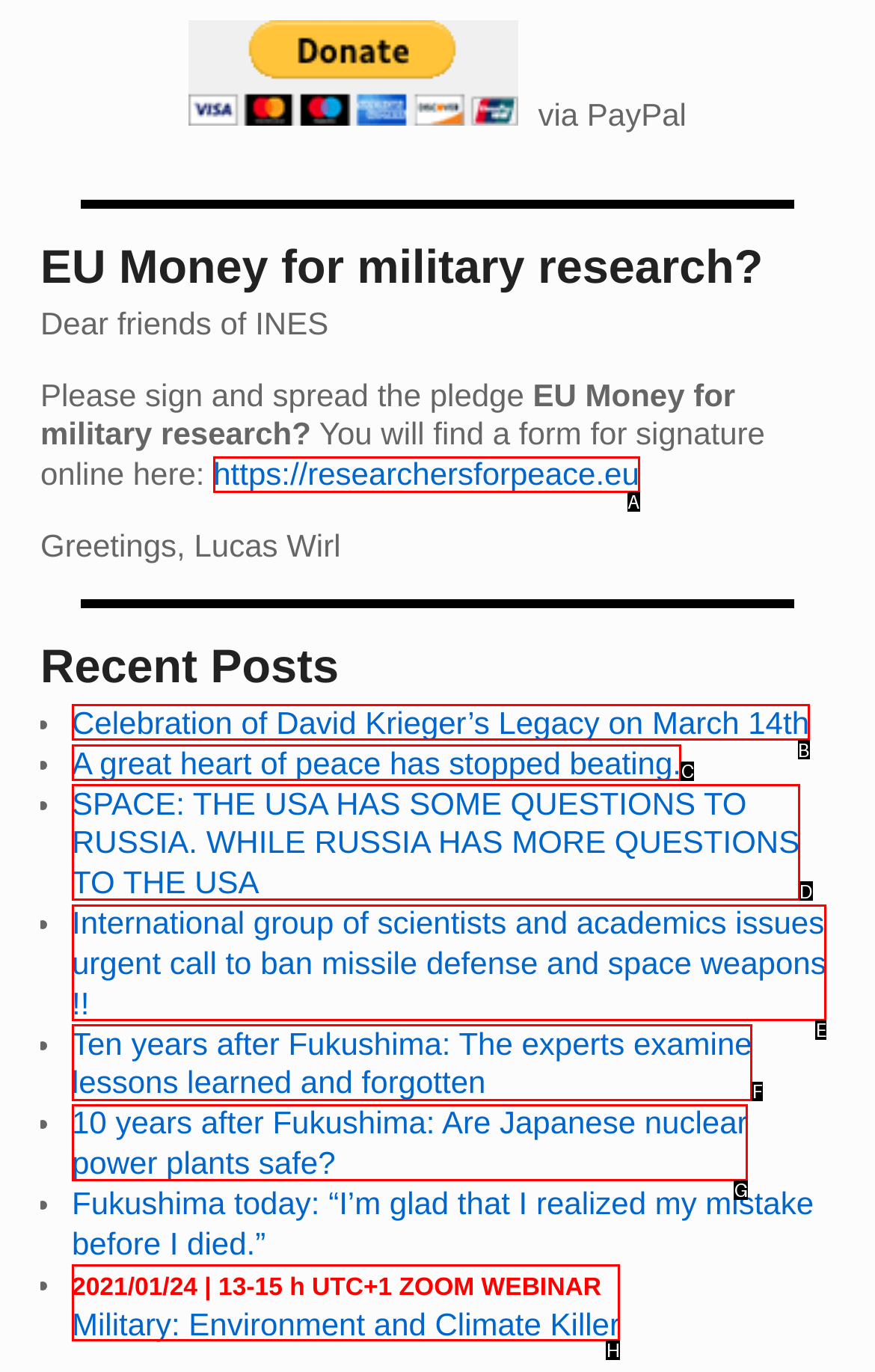Select the UI element that should be clicked to execute the following task: Sign the pledge
Provide the letter of the correct choice from the given options.

A